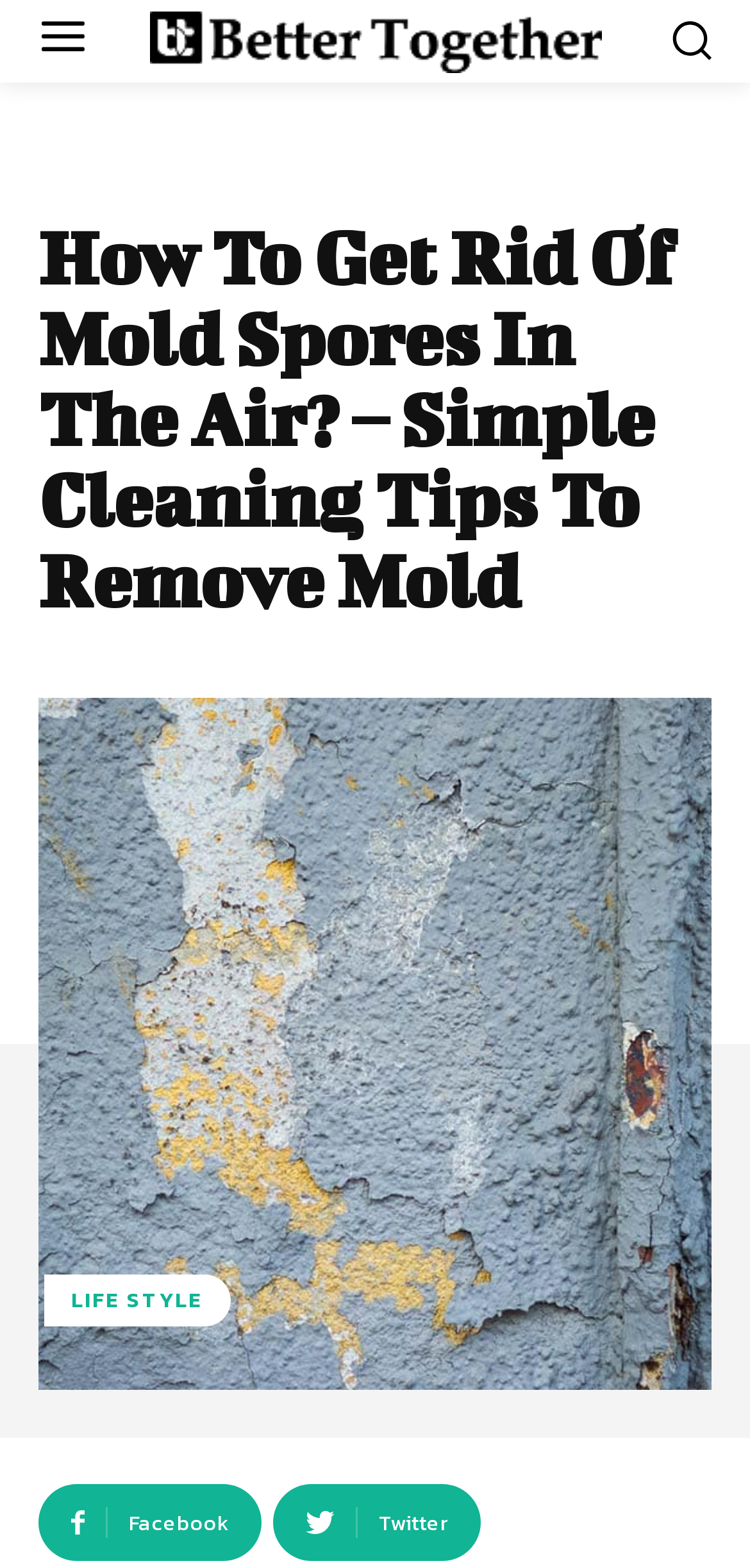Identify the bounding box for the UI element described as: "Facebook". The coordinates should be four float numbers between 0 and 1, i.e., [left, top, right, bottom].

[0.051, 0.947, 0.349, 0.996]